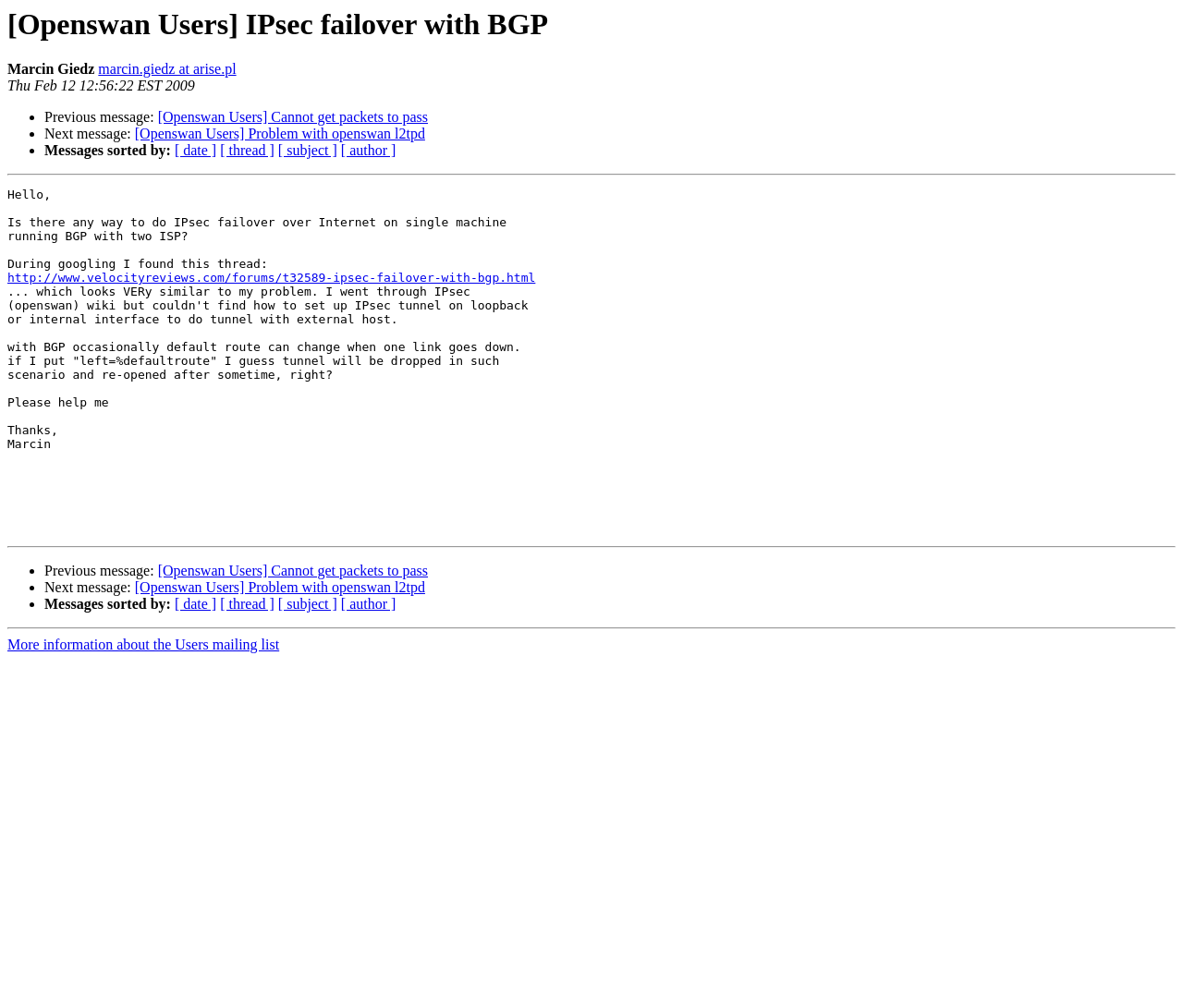Please identify the bounding box coordinates of where to click in order to follow the instruction: "View previous message".

[0.133, 0.109, 0.362, 0.124]